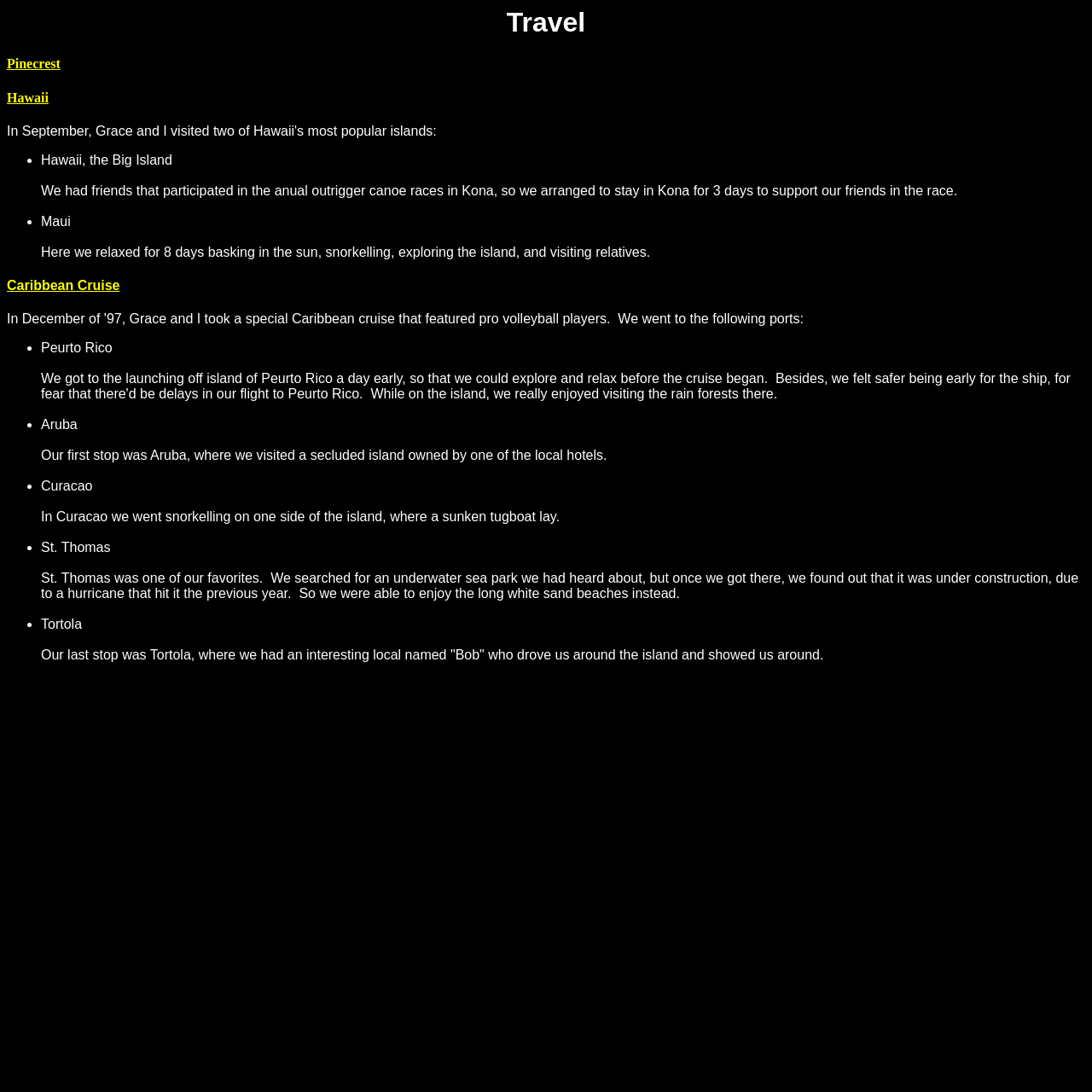Identify the coordinates of the bounding box for the element described below: "Caribbean Cruise". Return the coordinates as four float numbers between 0 and 1: [left, top, right, bottom].

[0.006, 0.255, 0.11, 0.268]